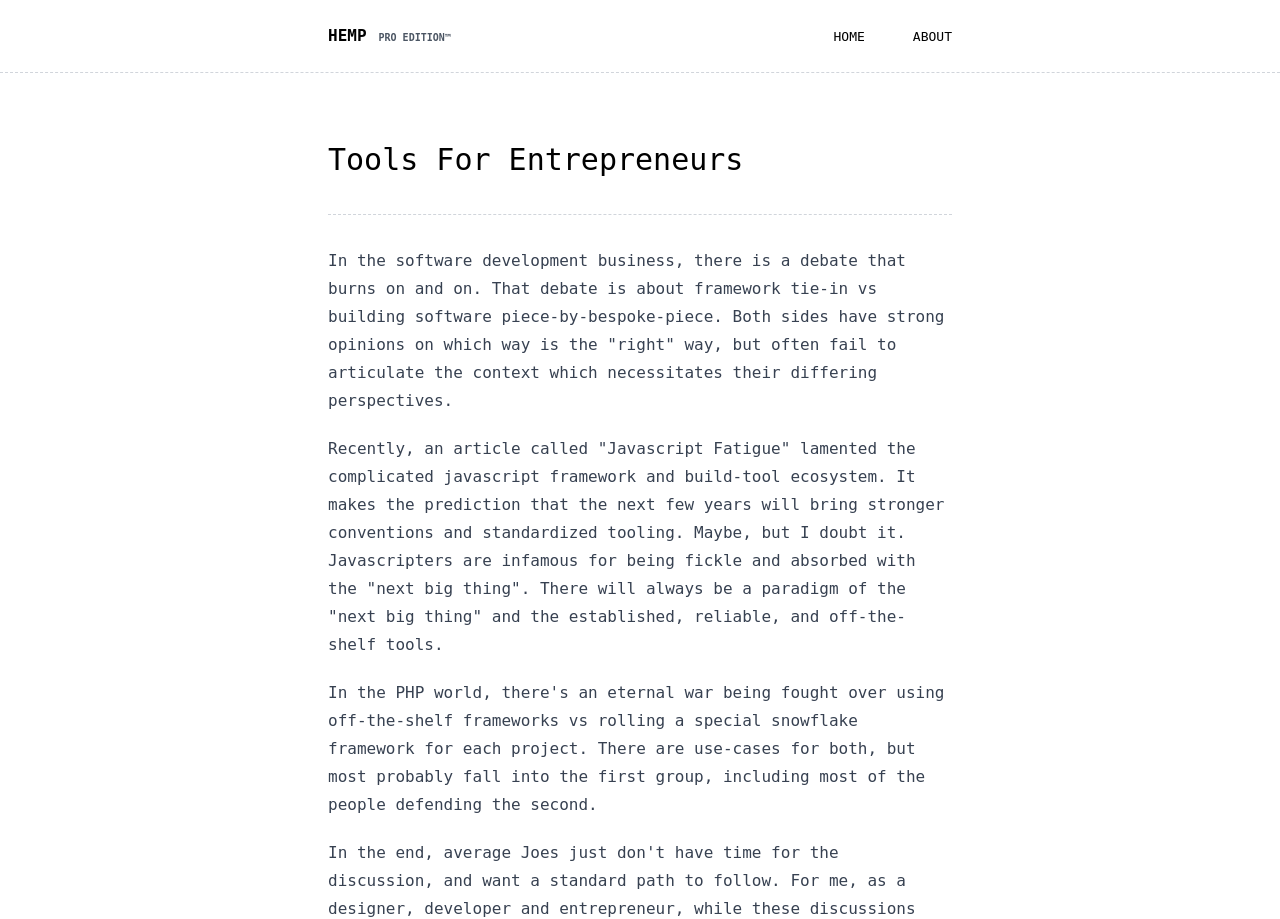What is the topic of the debate in the software development business?
Please give a detailed and elaborate answer to the question based on the image.

The debate in the software development business is about whether to use a framework tie-in or to build software piece-by-piece, with both sides having strong opinions on which approach is the 'right' way.